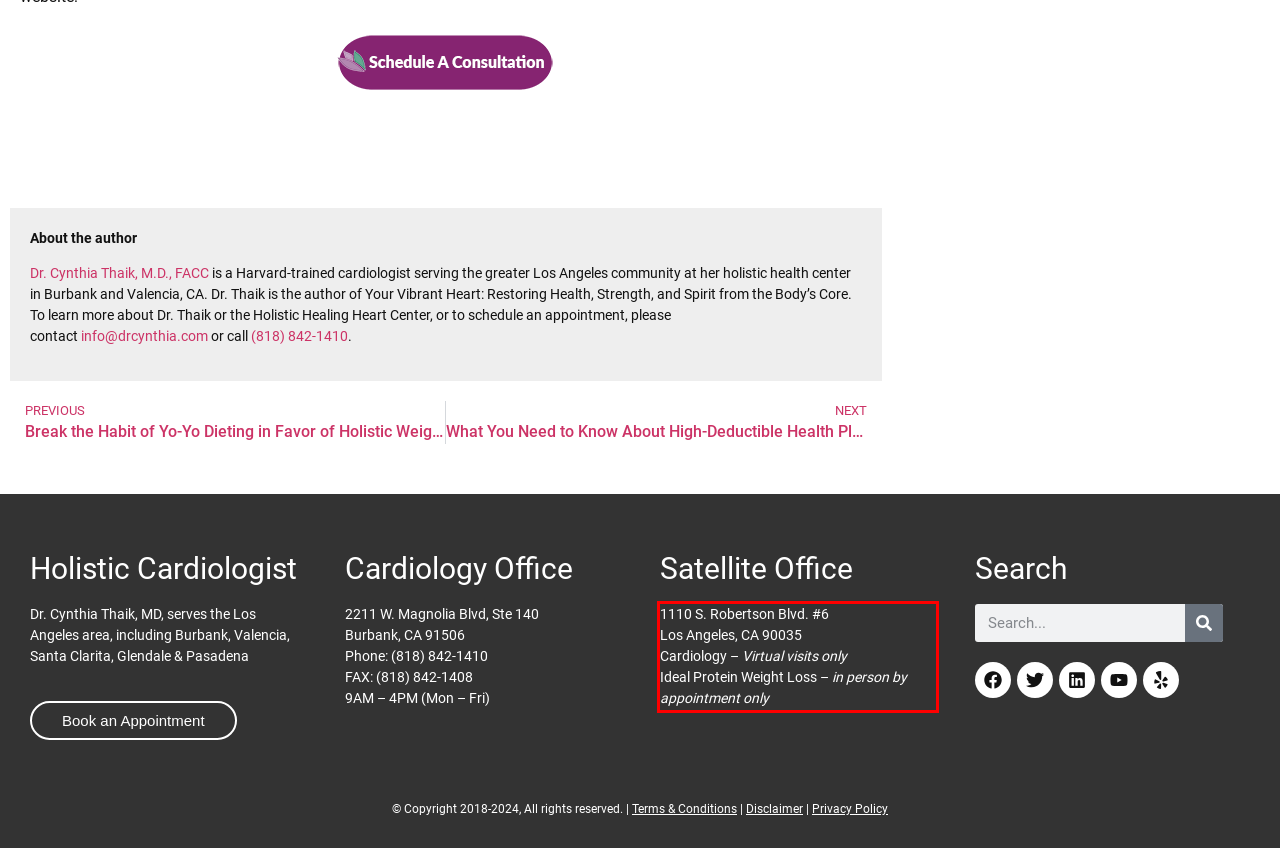With the given screenshot of a webpage, locate the red rectangle bounding box and extract the text content using OCR.

1110 S. Robertson Blvd. #6 Los Angeles, CA 90035 Cardiology – Virtual visits only Ideal Protein Weight Loss – in person by appointment only